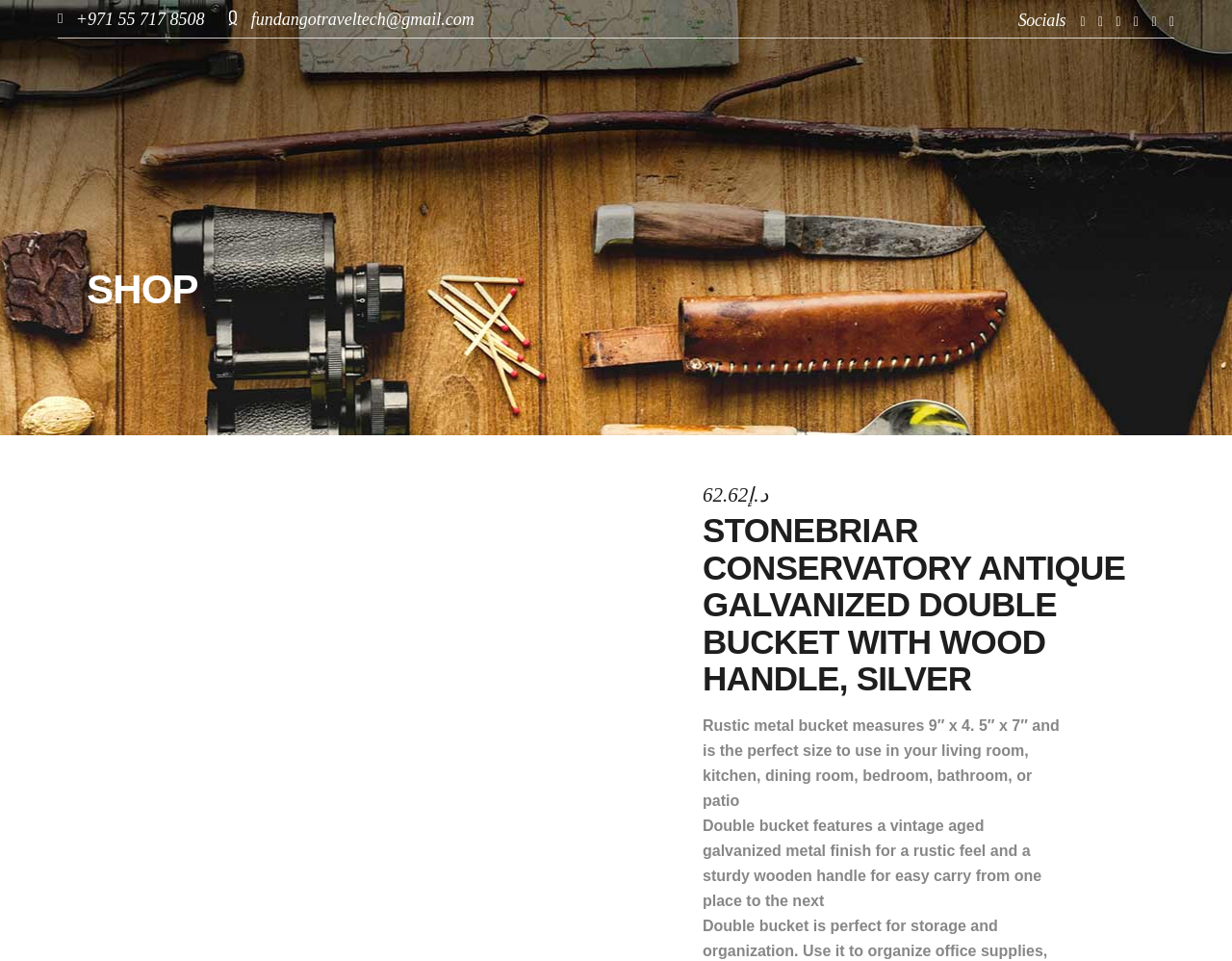What is the material of the bucket?
Based on the image, give a one-word or short phrase answer.

Galvanized metal